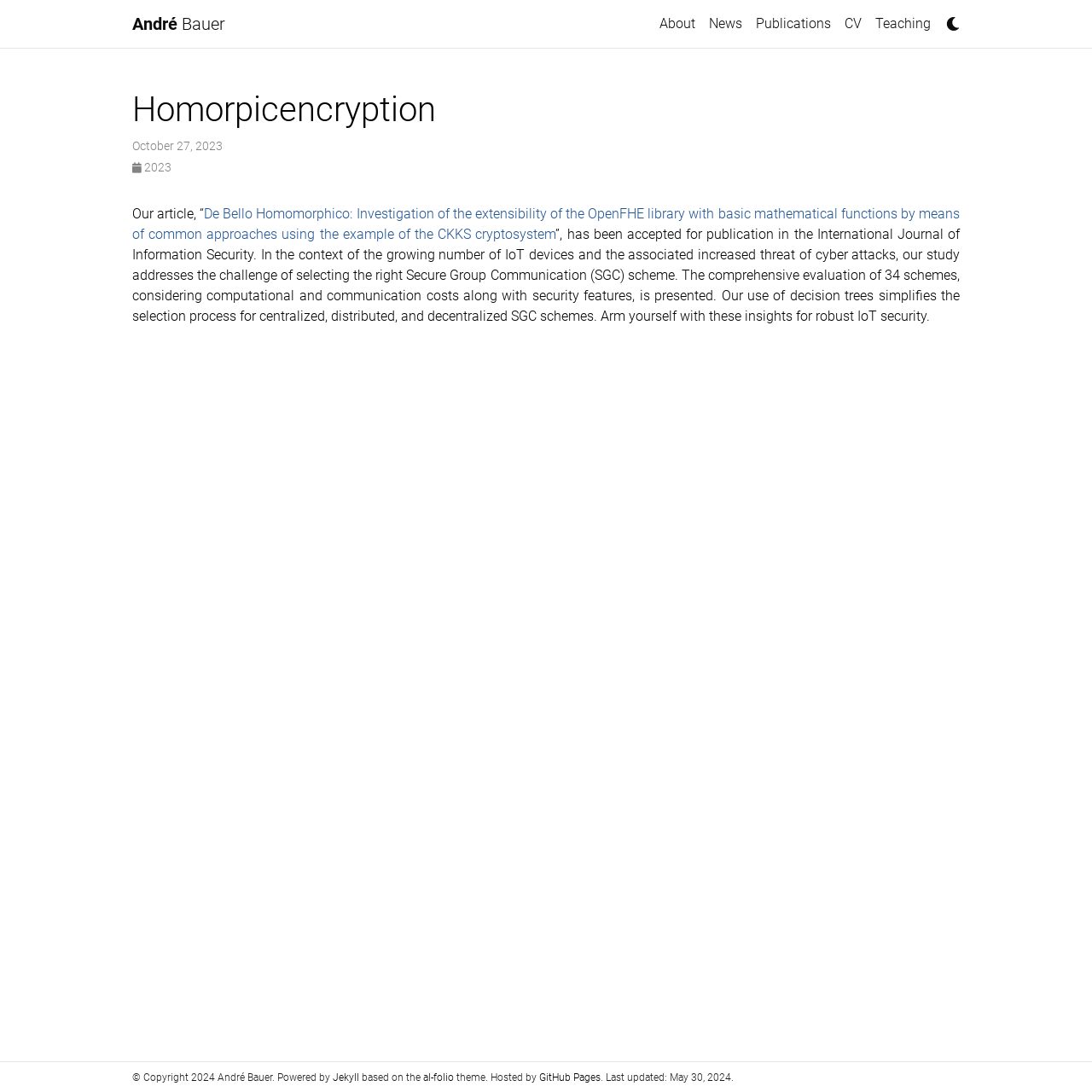Determine the bounding box coordinates of the target area to click to execute the following instruction: "go to about page."

[0.598, 0.006, 0.643, 0.038]